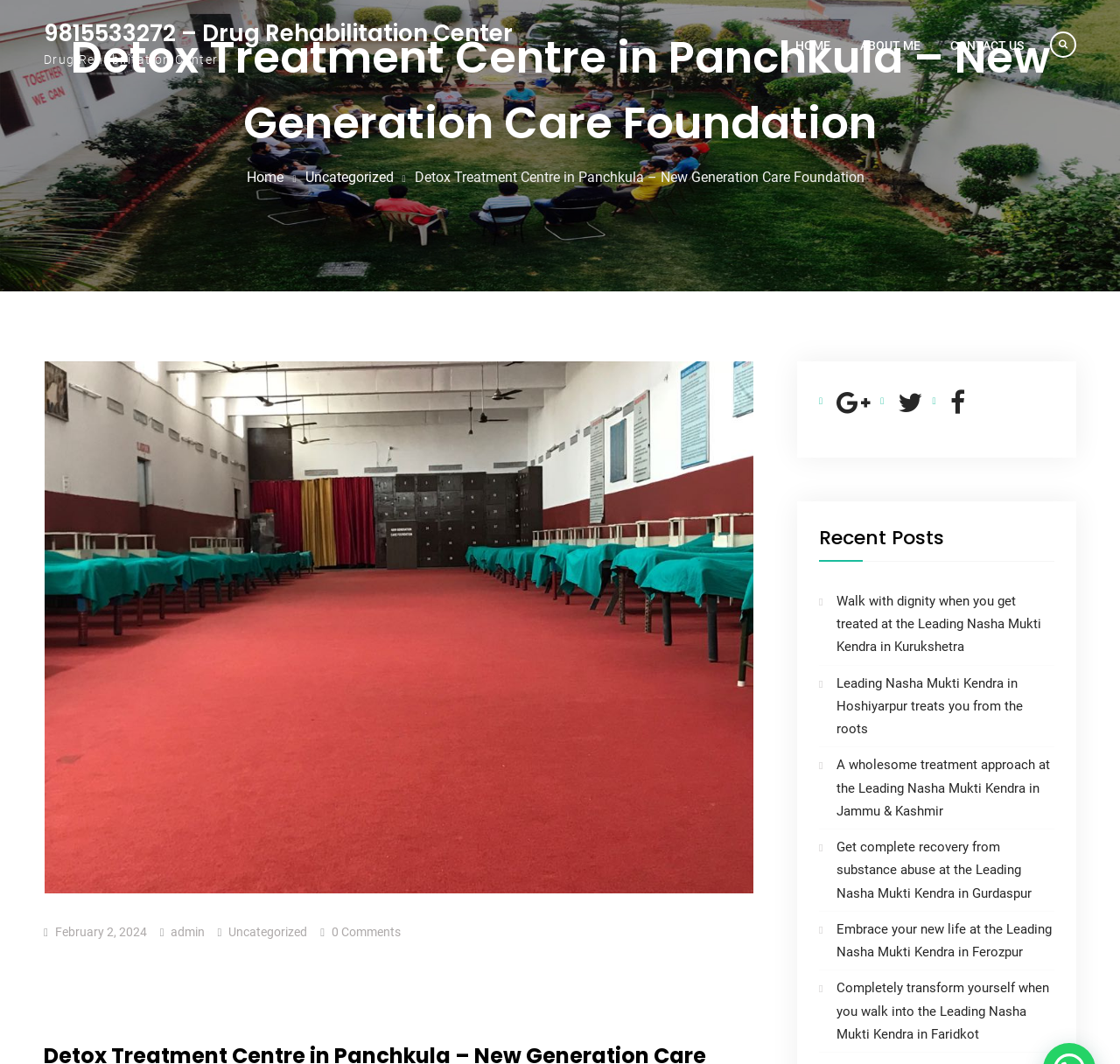Please locate the clickable area by providing the bounding box coordinates to follow this instruction: "View the 'Detox Treatment Centre in Panchkula – New Generation Care Foundation' heading".

[0.039, 0.024, 0.961, 0.147]